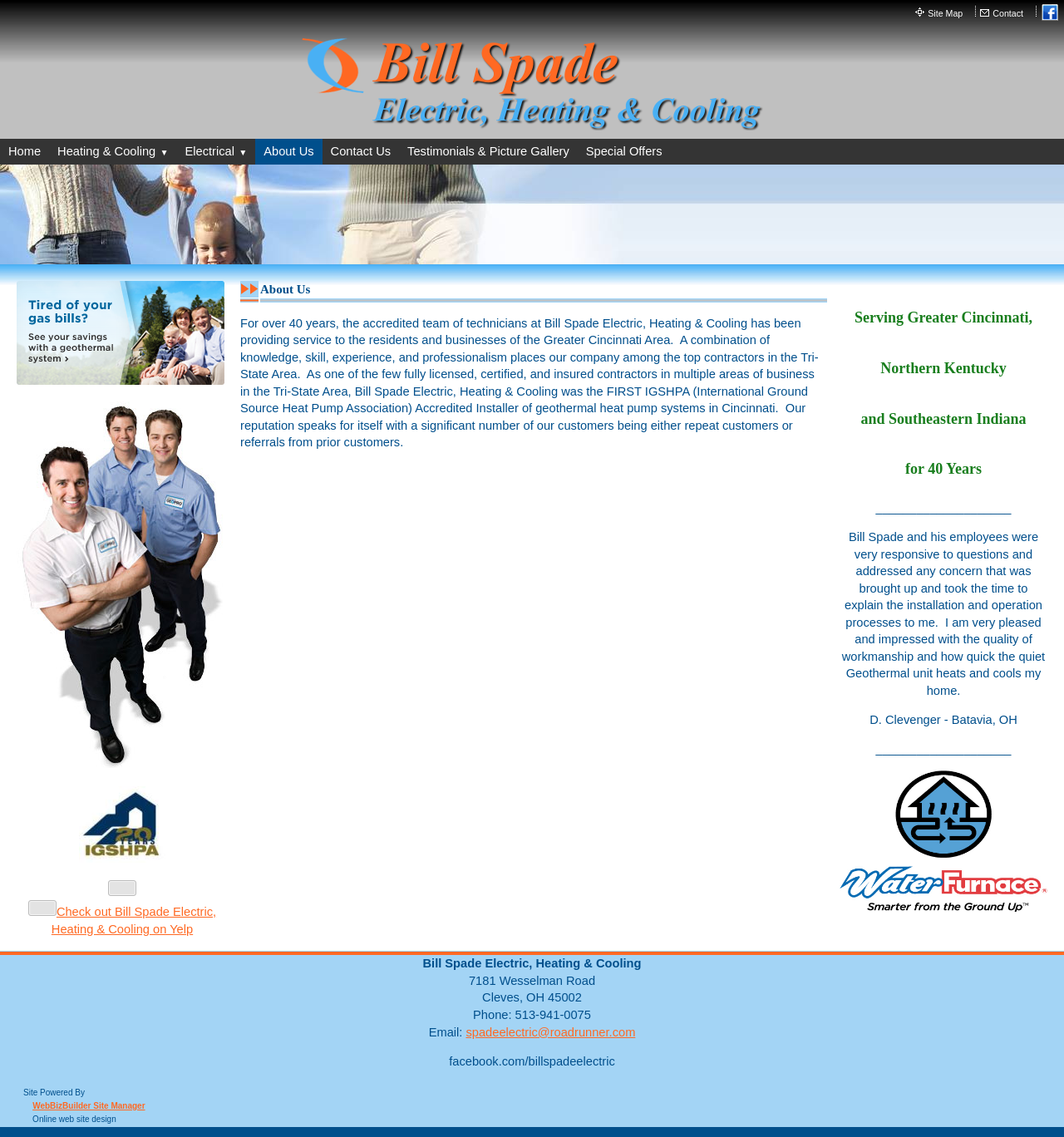What is the name of the association that accredited the company?
Provide a one-word or short-phrase answer based on the image.

IGSHPA